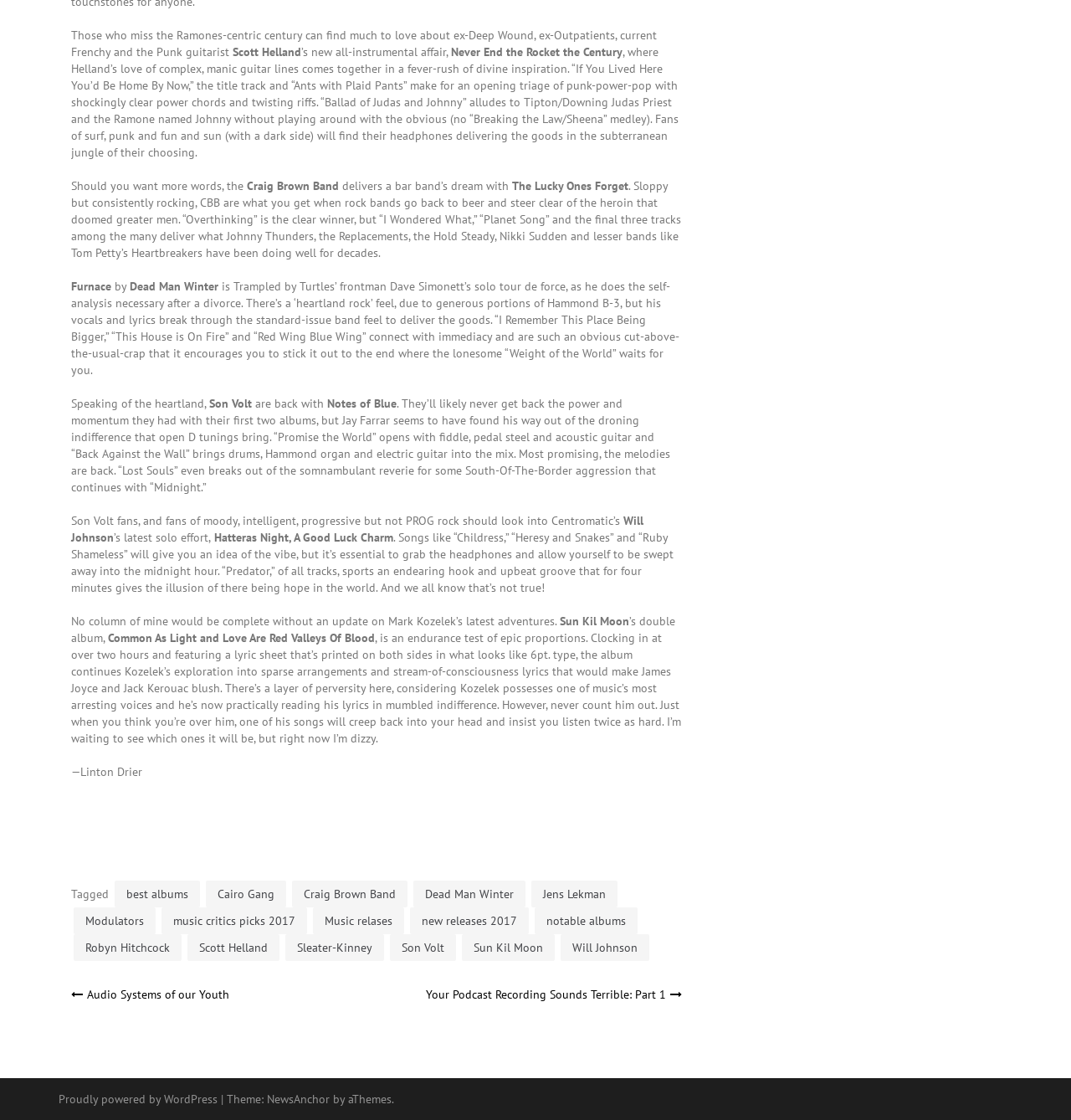Please examine the image and answer the question with a detailed explanation:
What is the name of the frontman of Trampled by Turtles?

The answer can be found in the text 'Furnace by Dead Man Winter is Trampled by Turtles’ frontman Dave Simonett’s solo tour de force...' which mentions Dave Simonett as the frontman of Trampled by Turtles.